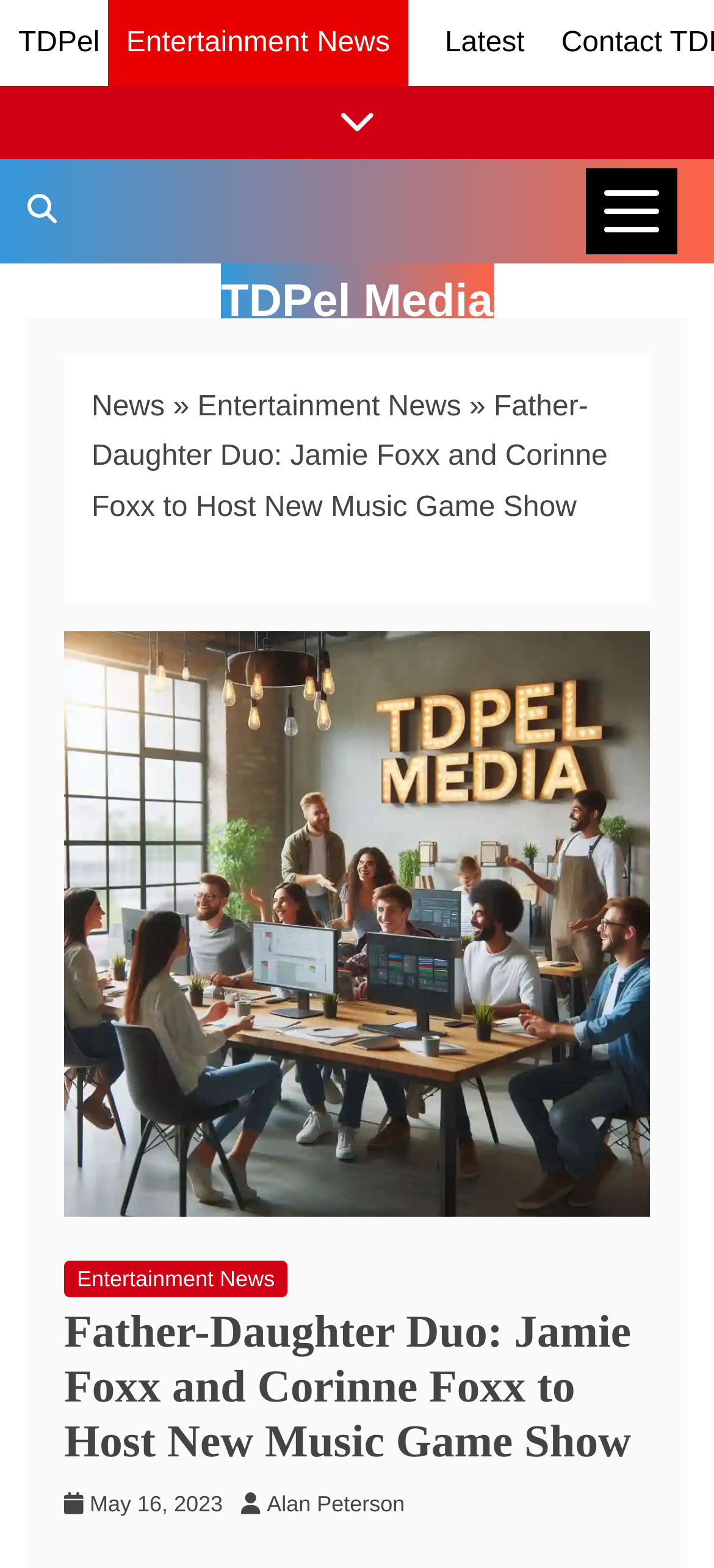Summarize the contents and layout of the webpage in detail.

The webpage appears to be a news article page, specifically an entertainment news article. At the top left, there is a link to "TDPel", which is likely the website's logo or homepage link. Next to it, on the top right, is a link to "Latest" news. Below these links, there is a button to show or hide news links, and a search bar to search TDPel Media.

On the top right corner, there is a button to access news categories, which is currently not expanded. Below the search bar, there is a navigation section with breadcrumbs, indicating the article's category hierarchy. The breadcrumbs show that the article is under "News" and "Entertainment News" categories.

The main content of the page is an article with a title "Father-Daughter Duo: Jamie Foxx and Corinne Foxx to Host New Music Game Show". The title is repeated as a header and a heading, with the latter being more prominent. Below the title, there is a large image related to the article's content.

The article's metadata is displayed below the image, including a link to the "Entertainment News" category, the publication date "May 16, 2023", and the author's name "Alan Peterson". There are also social media sharing links at the top, allowing users to share the article on Facebook, Twitter, and Reddit.